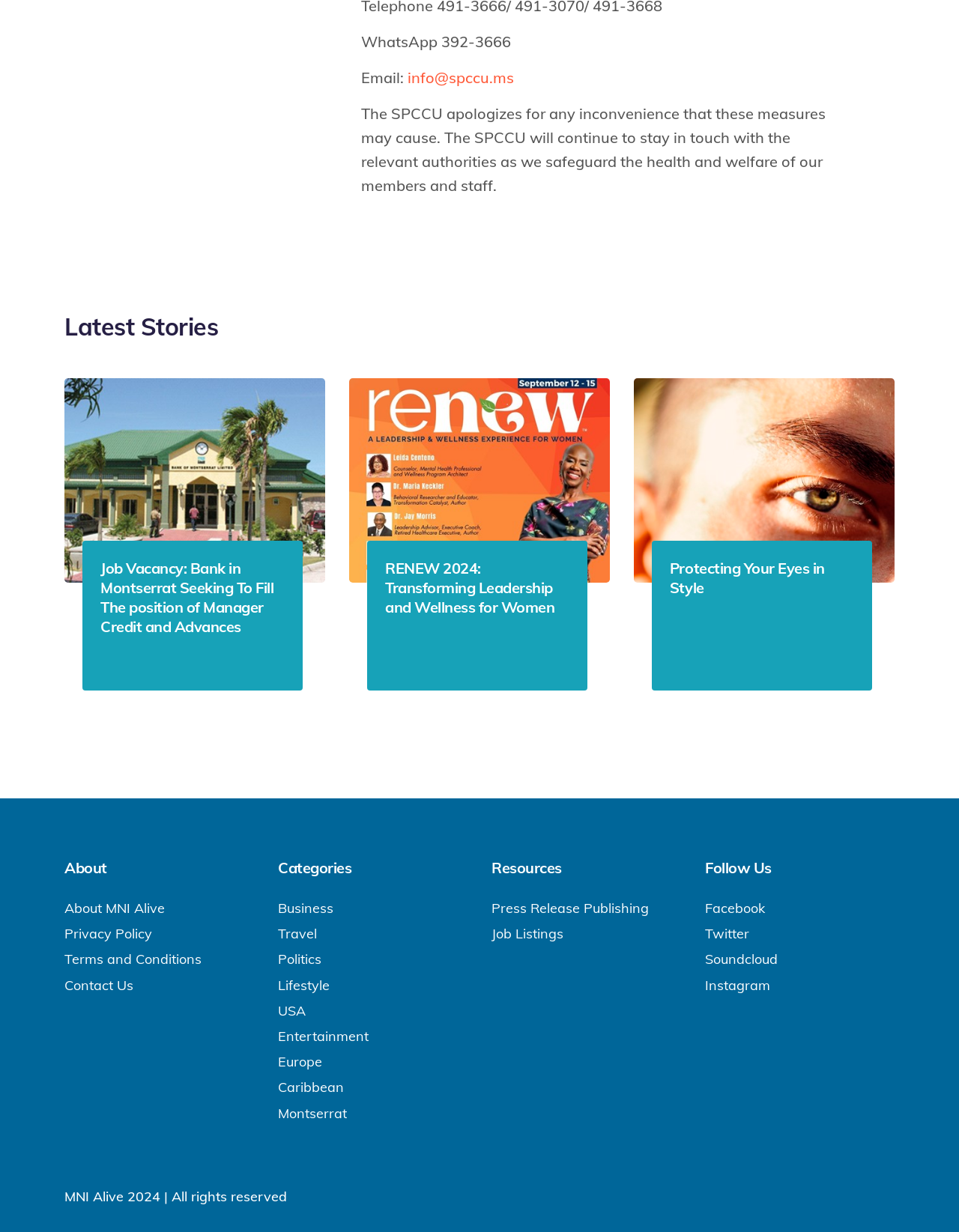Using the webpage screenshot, find the UI element described by Twitter. Provide the bounding box coordinates in the format (top-left x, top-left y, bottom-right x, bottom-right y), ensuring all values are floating point numbers between 0 and 1.

[0.735, 0.751, 0.781, 0.765]